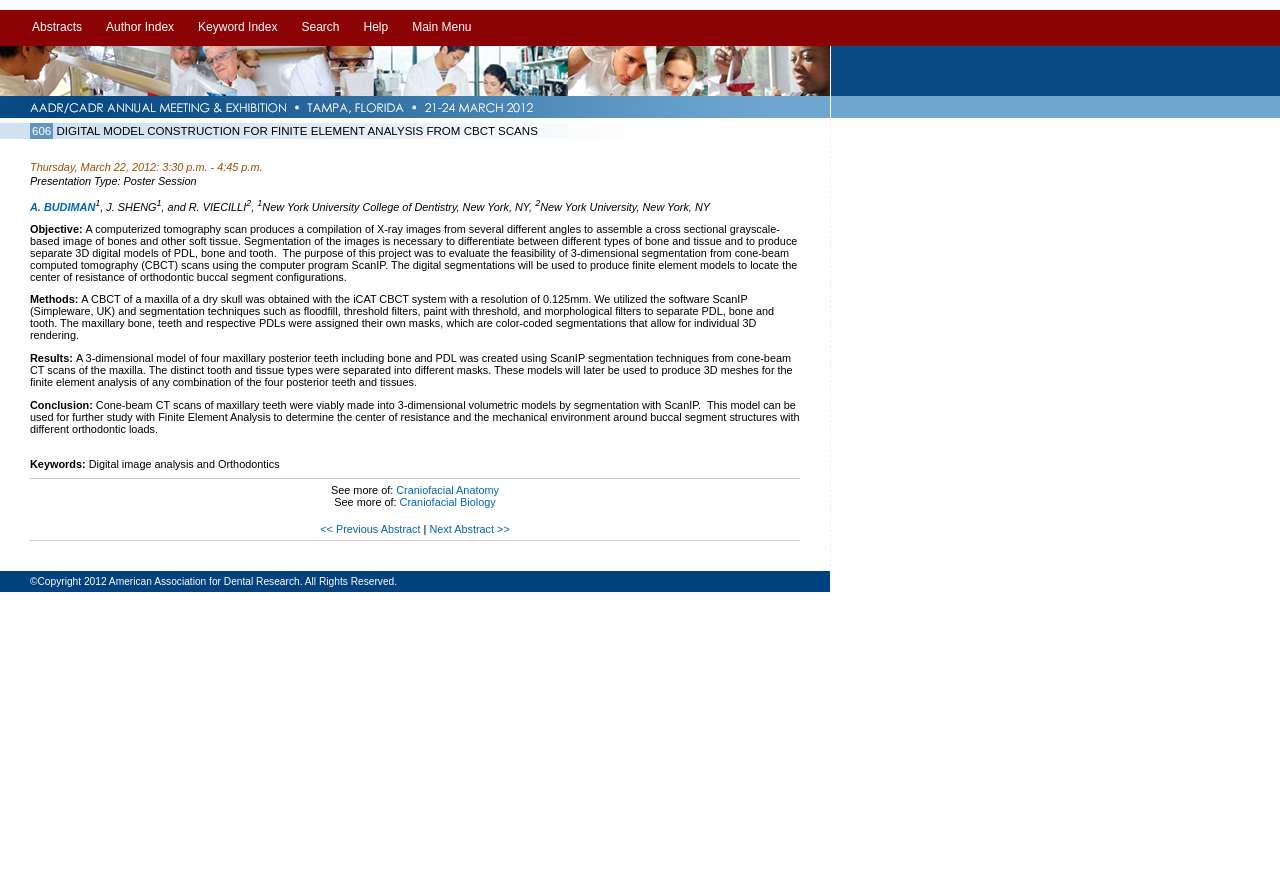What software was used for segmentation?
Look at the image and provide a short answer using one word or a phrase.

ScanIP